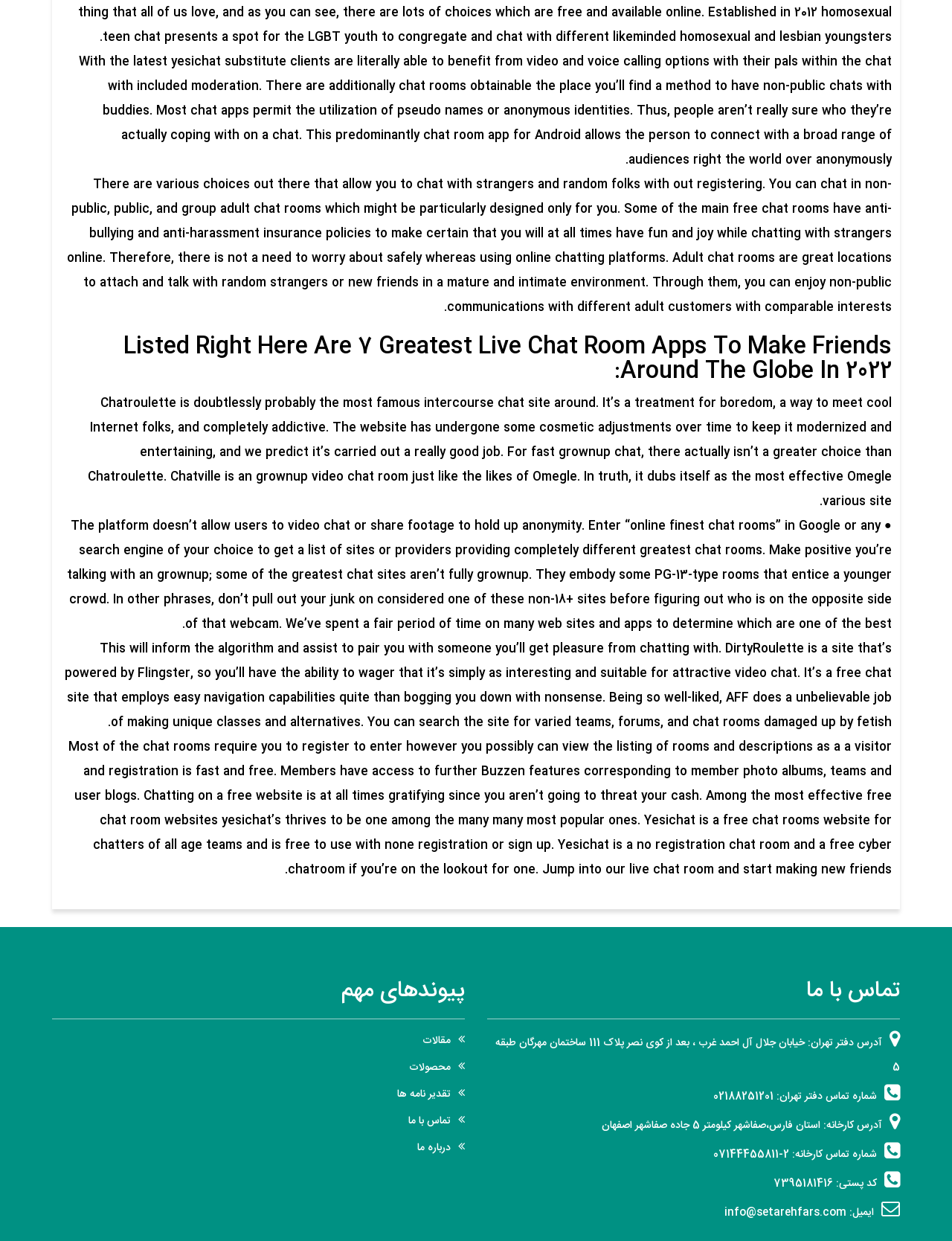Use the information in the screenshot to answer the question comprehensively: What is the benefit of using yesichat?

The text suggests that yesichat is a free chat room website that allows users to chat with strangers anonymously. This is beneficial because it allows users to connect with others without revealing their identities.